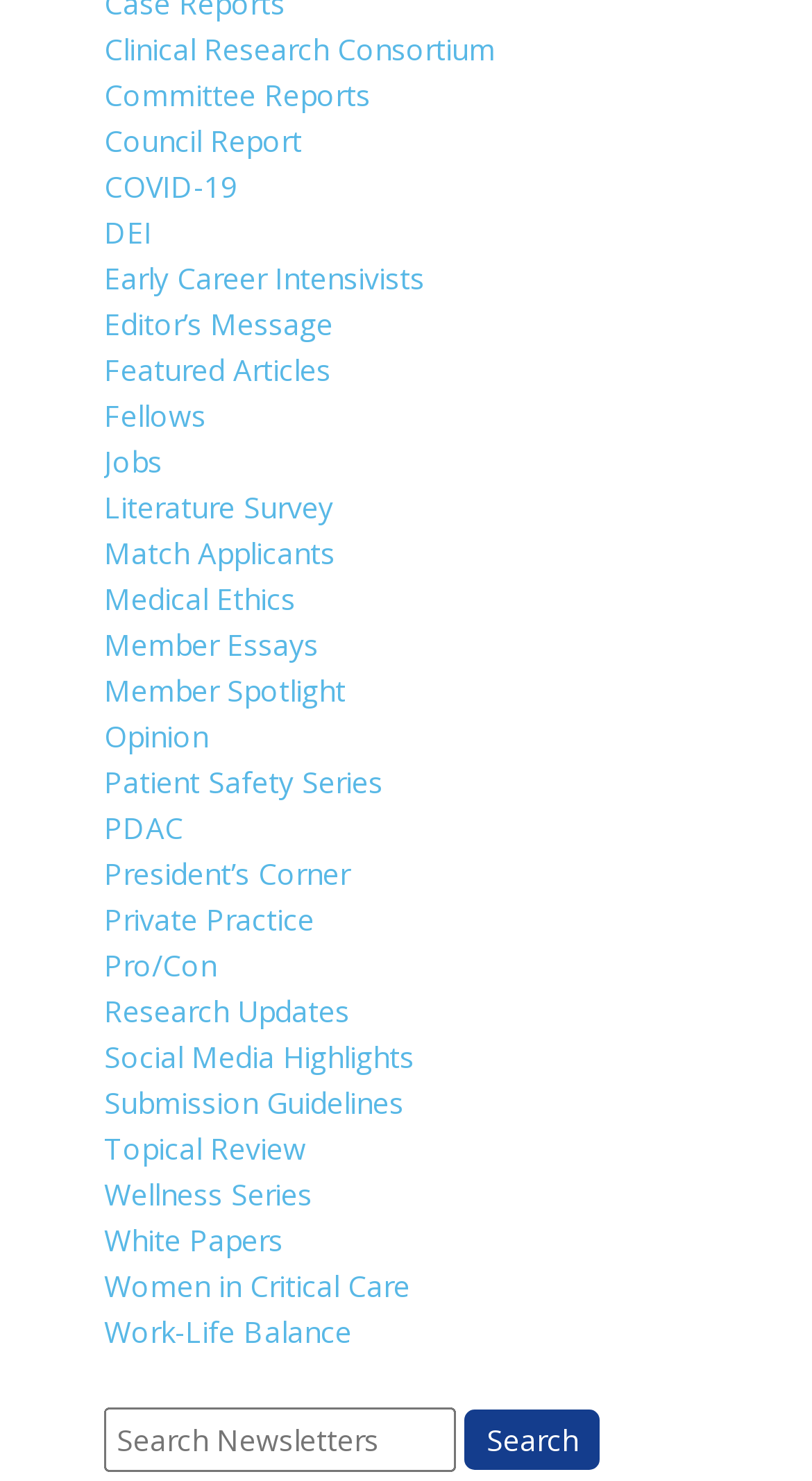Please determine the bounding box coordinates of the area that needs to be clicked to complete this task: 'Search for newsletters'. The coordinates must be four float numbers between 0 and 1, formatted as [left, top, right, bottom].

[0.128, 0.945, 0.846, 0.994]